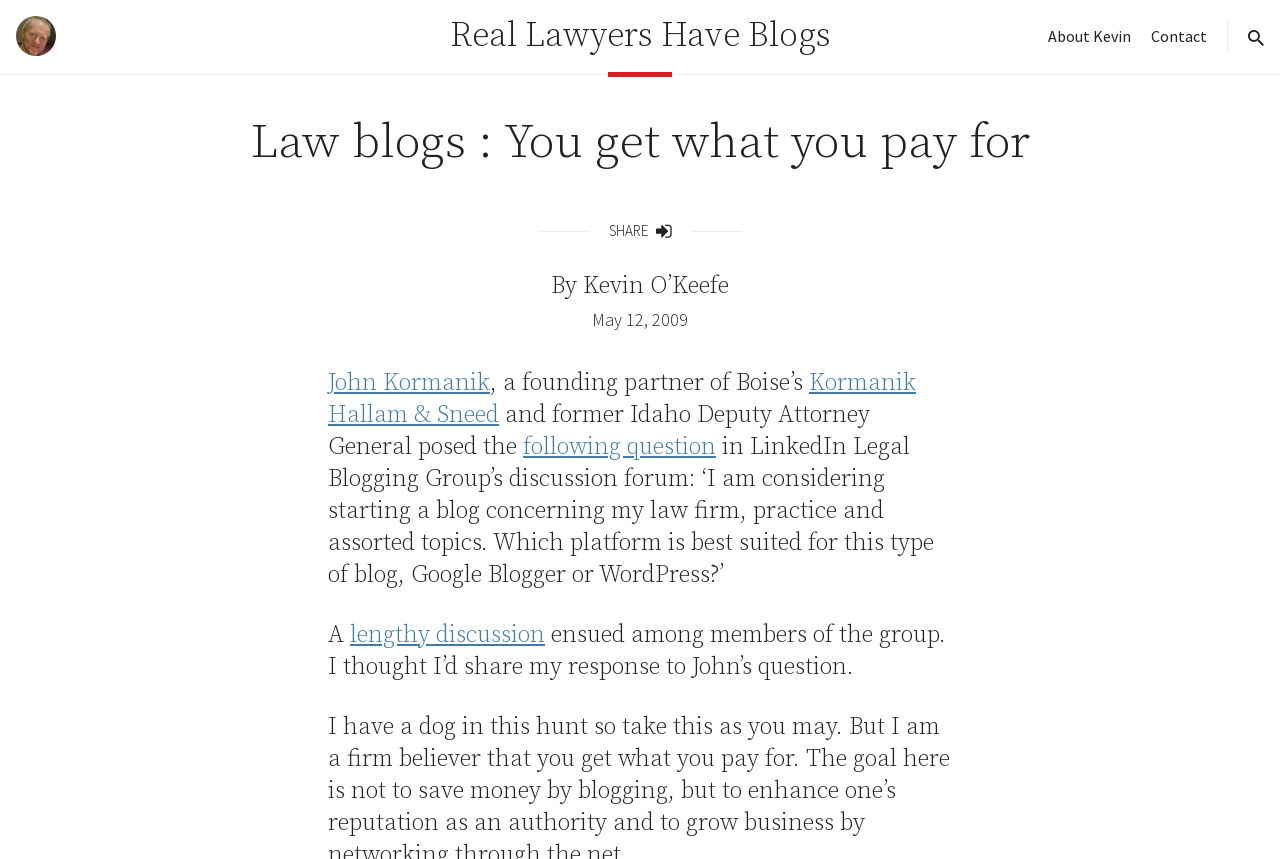What is the date of the blog post?
Using the visual information, answer the question in a single word or phrase.

May 12, 2009